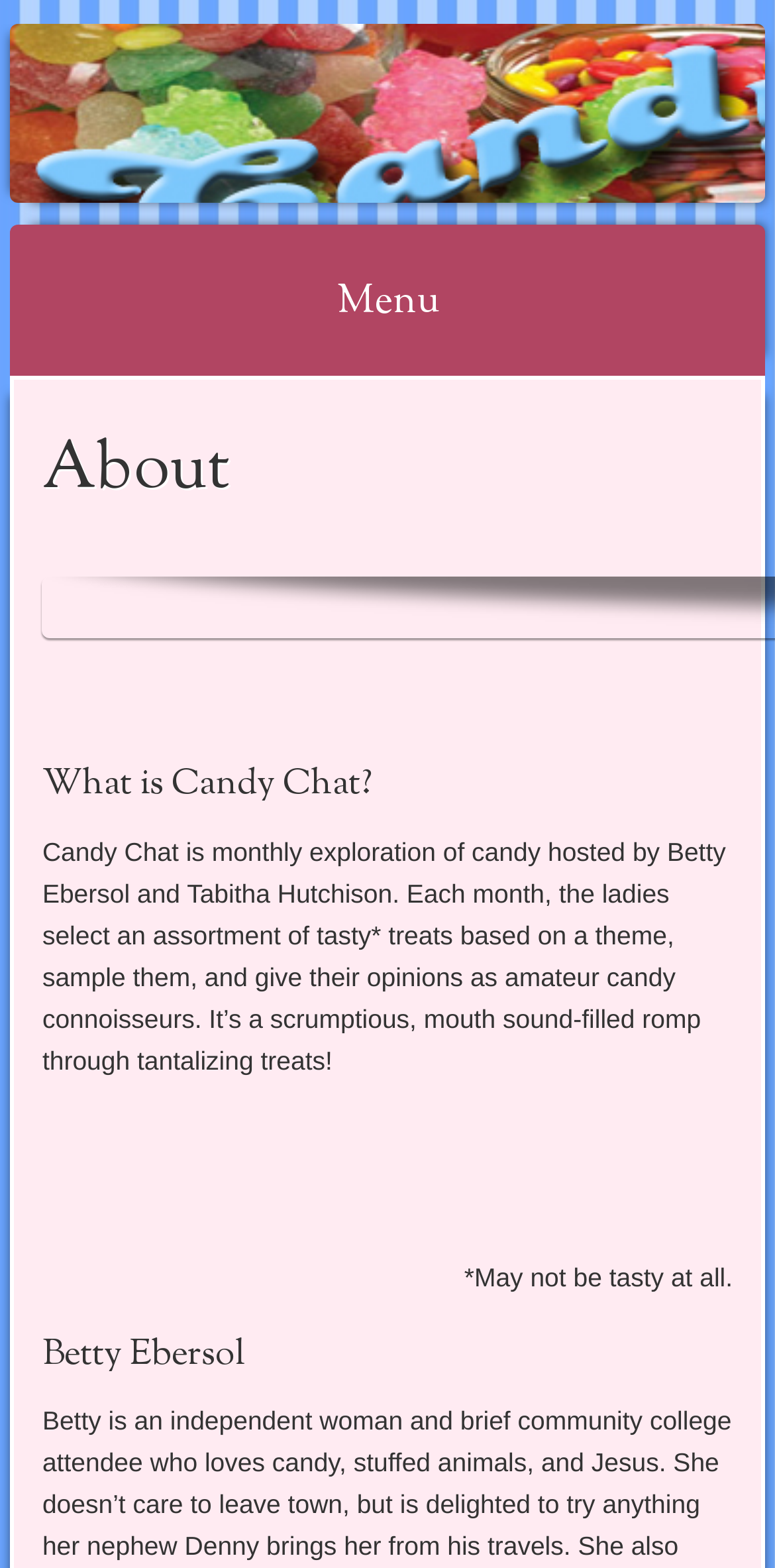Find the bounding box of the UI element described as: "Skip to content". The bounding box coordinates should be given as four float values between 0 and 1, i.e., [left, top, right, bottom].

[0.01, 0.239, 0.077, 0.354]